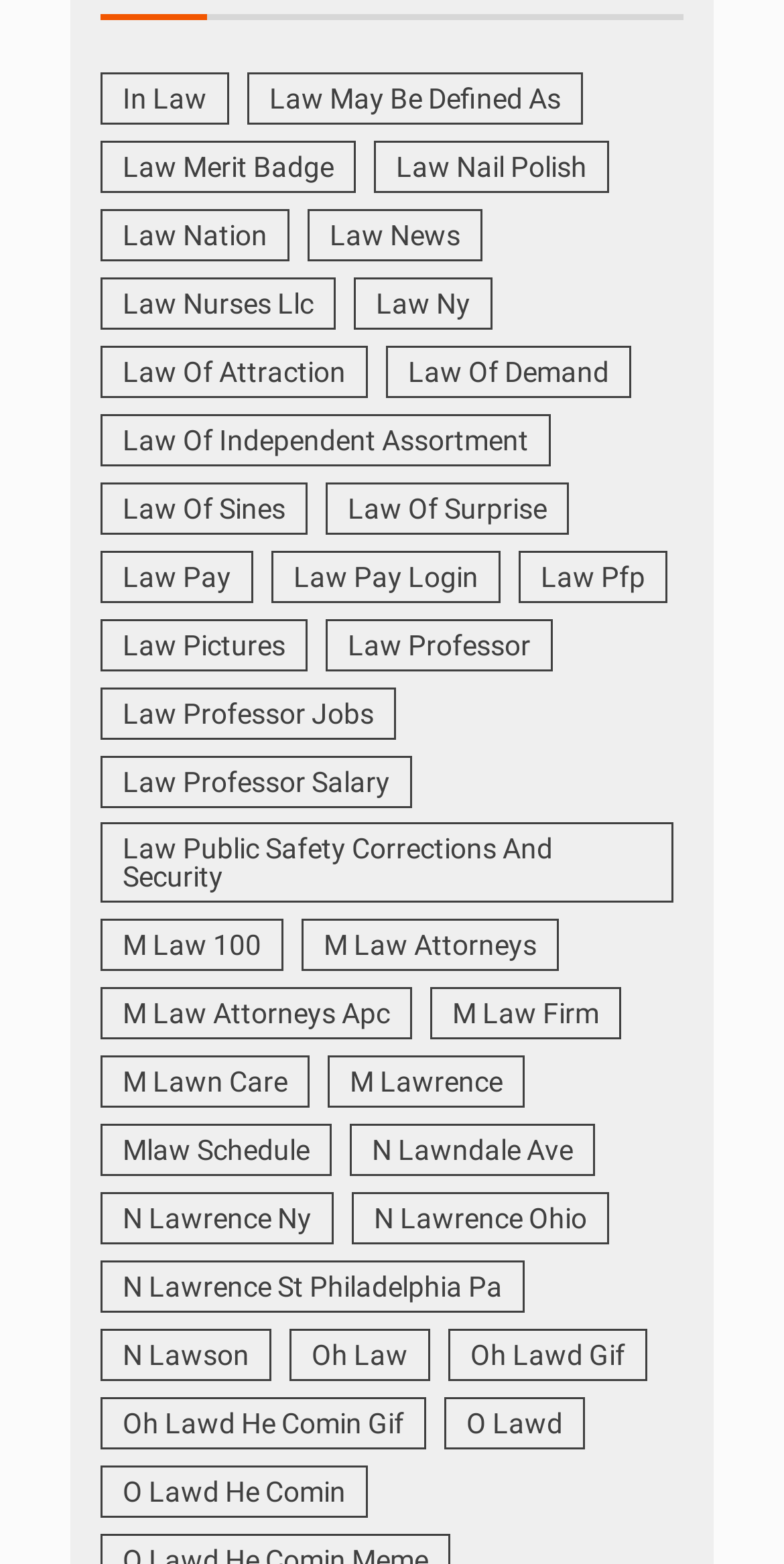Refer to the image and provide an in-depth answer to the question:
Are the links organized in a specific order?

After analyzing the bounding box coordinates of the links, I found that they do not appear to be organized in a specific order, such as alphabetical or categorical. The links seem to be randomly placed on the webpage.